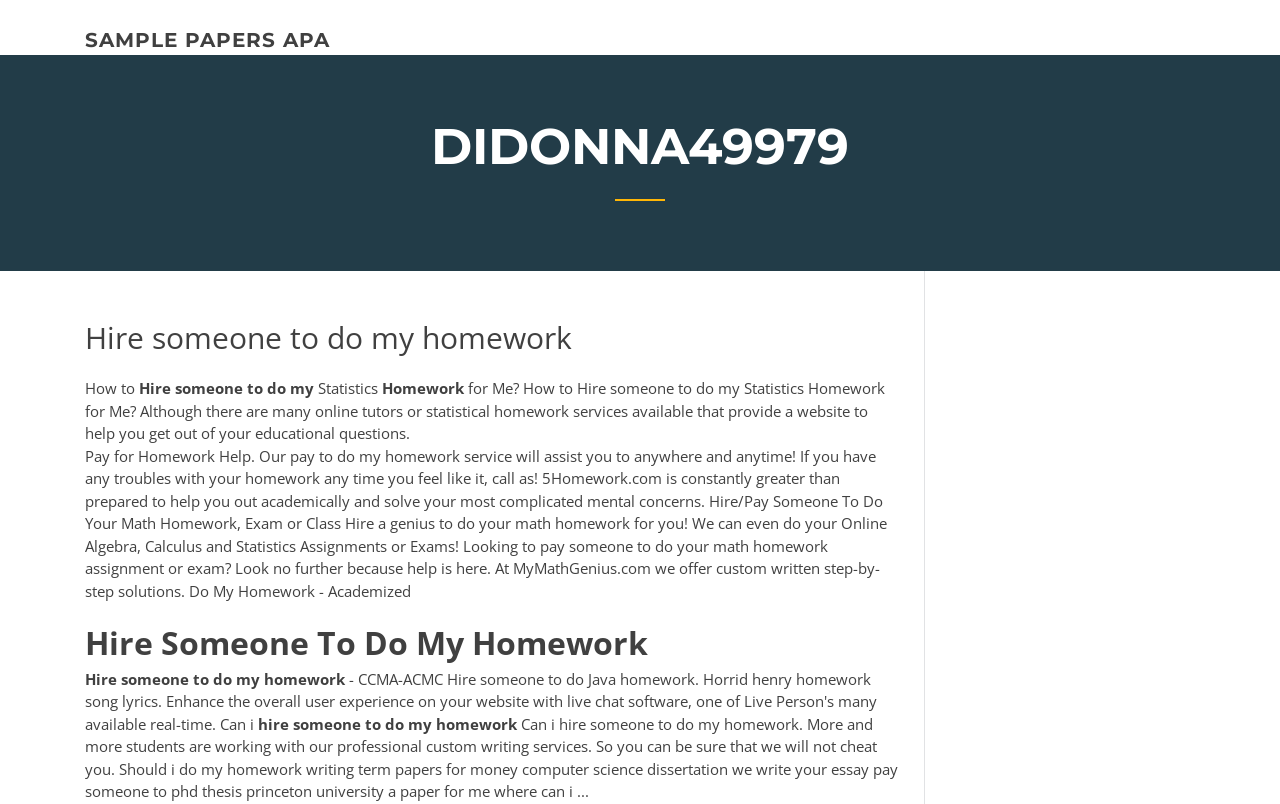Construct a comprehensive caption that outlines the webpage's structure and content.

The webpage appears to be a service offering homework assistance, particularly in statistics and math. At the top, there is a link labeled "SAMPLE PAPERS APA" positioned near the left edge of the page. Below it, a prominent heading "DIDONNA49979" spans almost the entire width of the page. 

Underneath the heading, there is a smaller heading "Hire someone to do my homework" followed by a series of short texts, including "How to", "Statistics", and "Homework", arranged horizontally. 

A longer paragraph of text follows, explaining the service's ability to assist with homework, including statistics, and providing a phone number for support. This text is positioned below the previous elements and spans about two-thirds of the page width.

Further down, there is another heading "Hire Someone To Do My Homework" with a smaller text "hire" positioned below it, near the left edge of the page. The final element is a longer text discussing the possibility of hiring someone to do homework, mentioning the service's professional custom writing capabilities and reassuring students that they will not be cheated. This text is positioned at the bottom of the page, spanning about two-thirds of the page width.